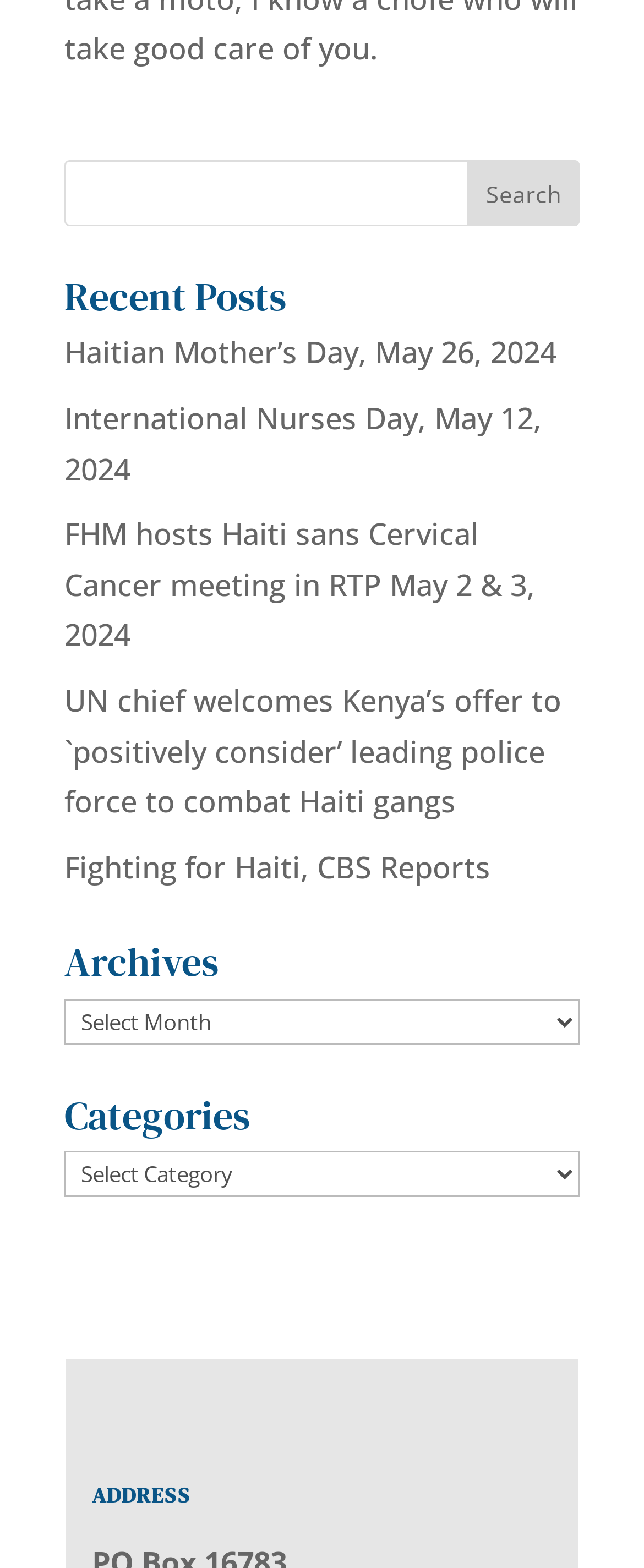What is the purpose of the comboboxes?
Please respond to the question with a detailed and informative answer.

The comboboxes are located next to the headings 'Archives' and 'Categories', indicating that they are used to filter or select specific archives or categories.